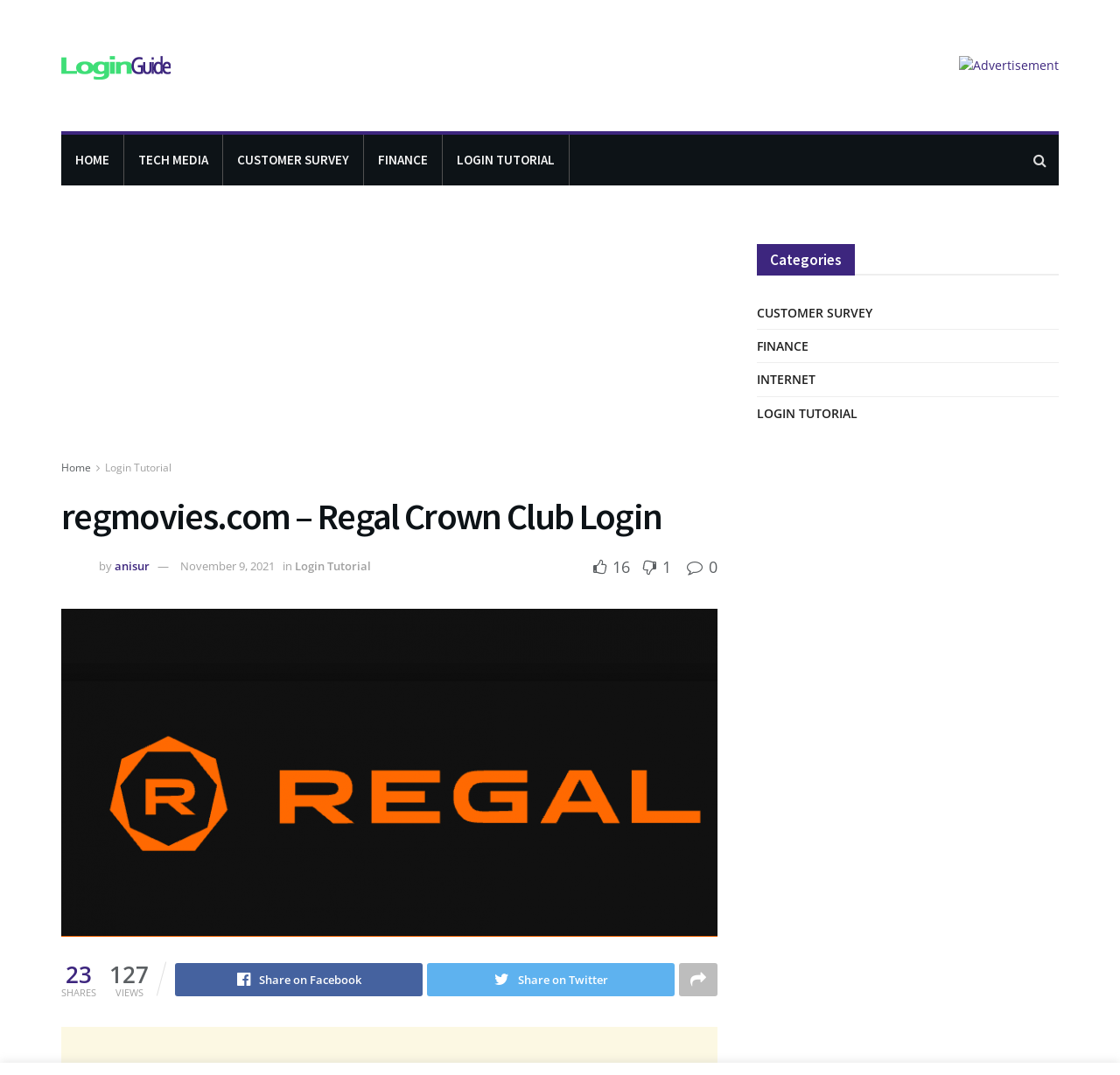Please identify the primary heading of the webpage and give its text content.

regmovies.com – Regal Crown Club Login